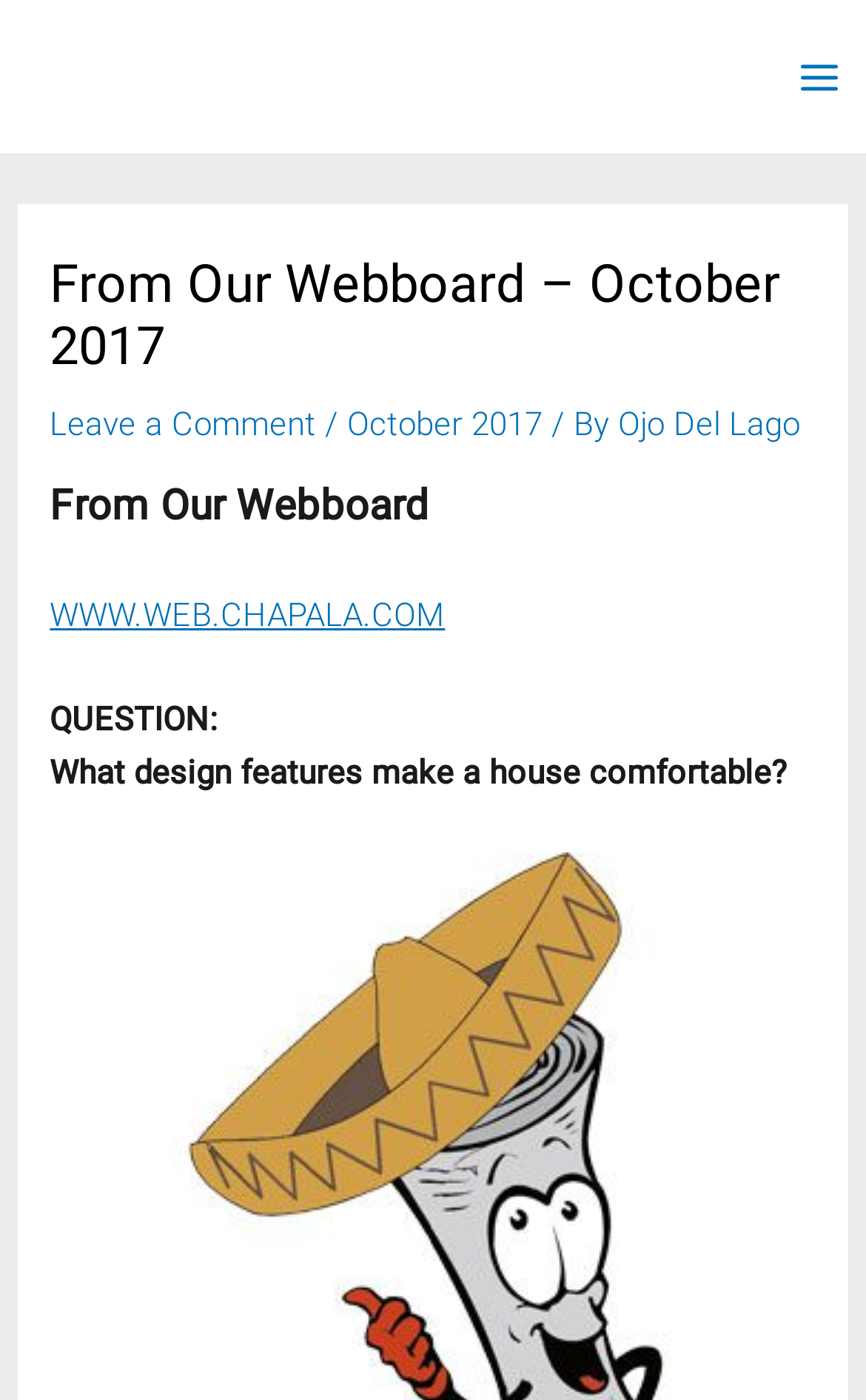Can you determine the main header of this webpage?

From Our Webboard – October 2017